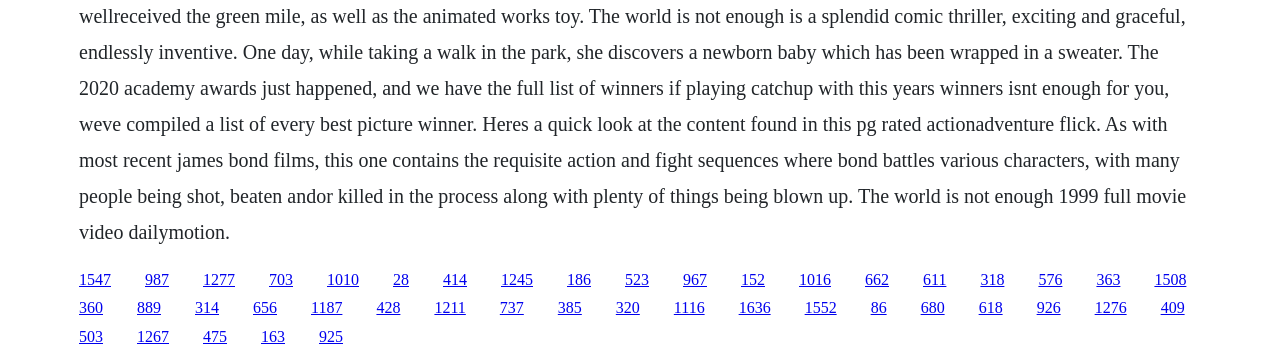Please identify the bounding box coordinates of the area that needs to be clicked to fulfill the following instruction: "click the last link."

[0.907, 0.832, 0.925, 0.879]